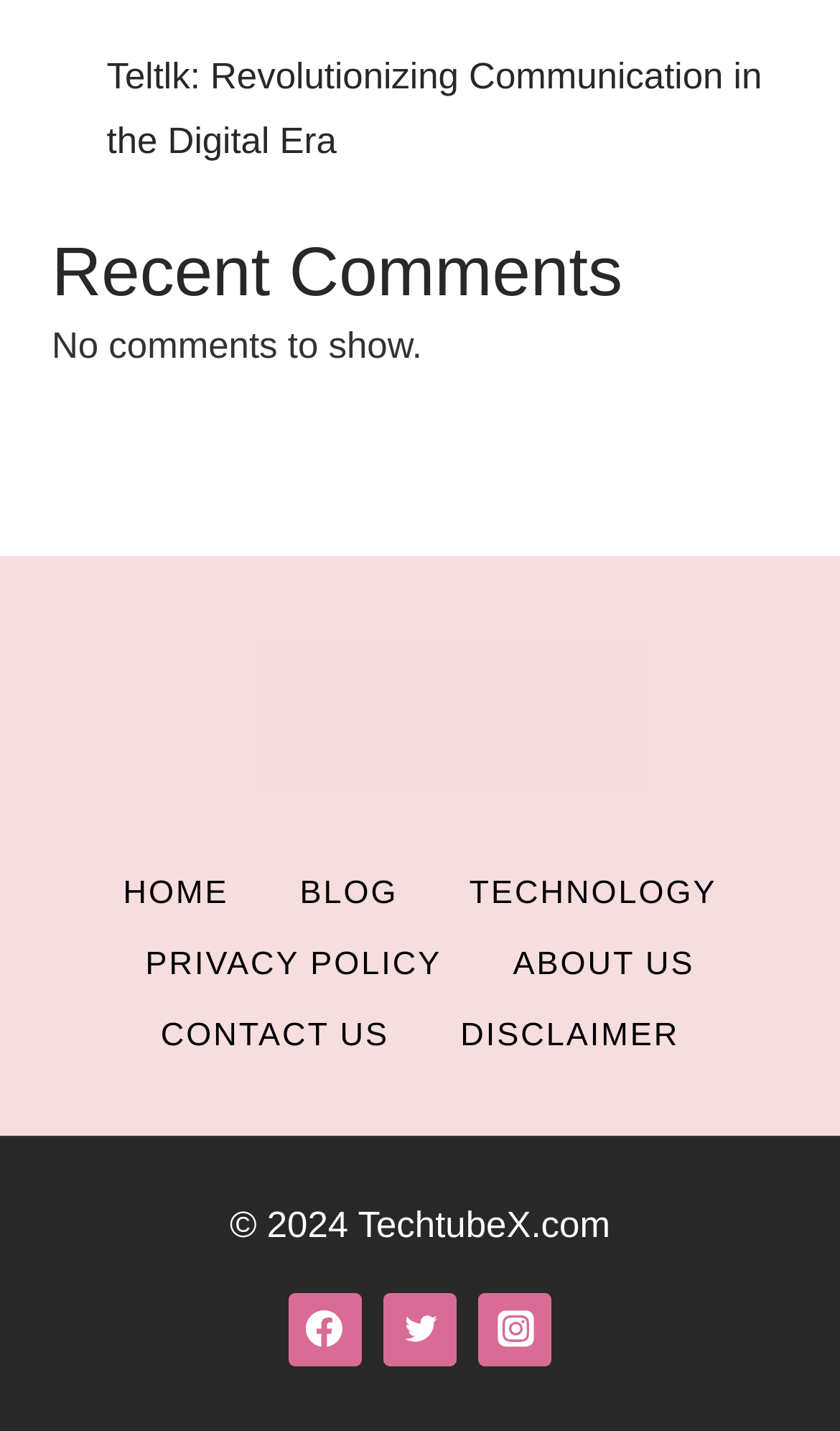Please identify the bounding box coordinates of the clickable area that will fulfill the following instruction: "Go to the 'HOME' page". The coordinates should be in the format of four float numbers between 0 and 1, i.e., [left, top, right, bottom].

[0.104, 0.6, 0.314, 0.65]